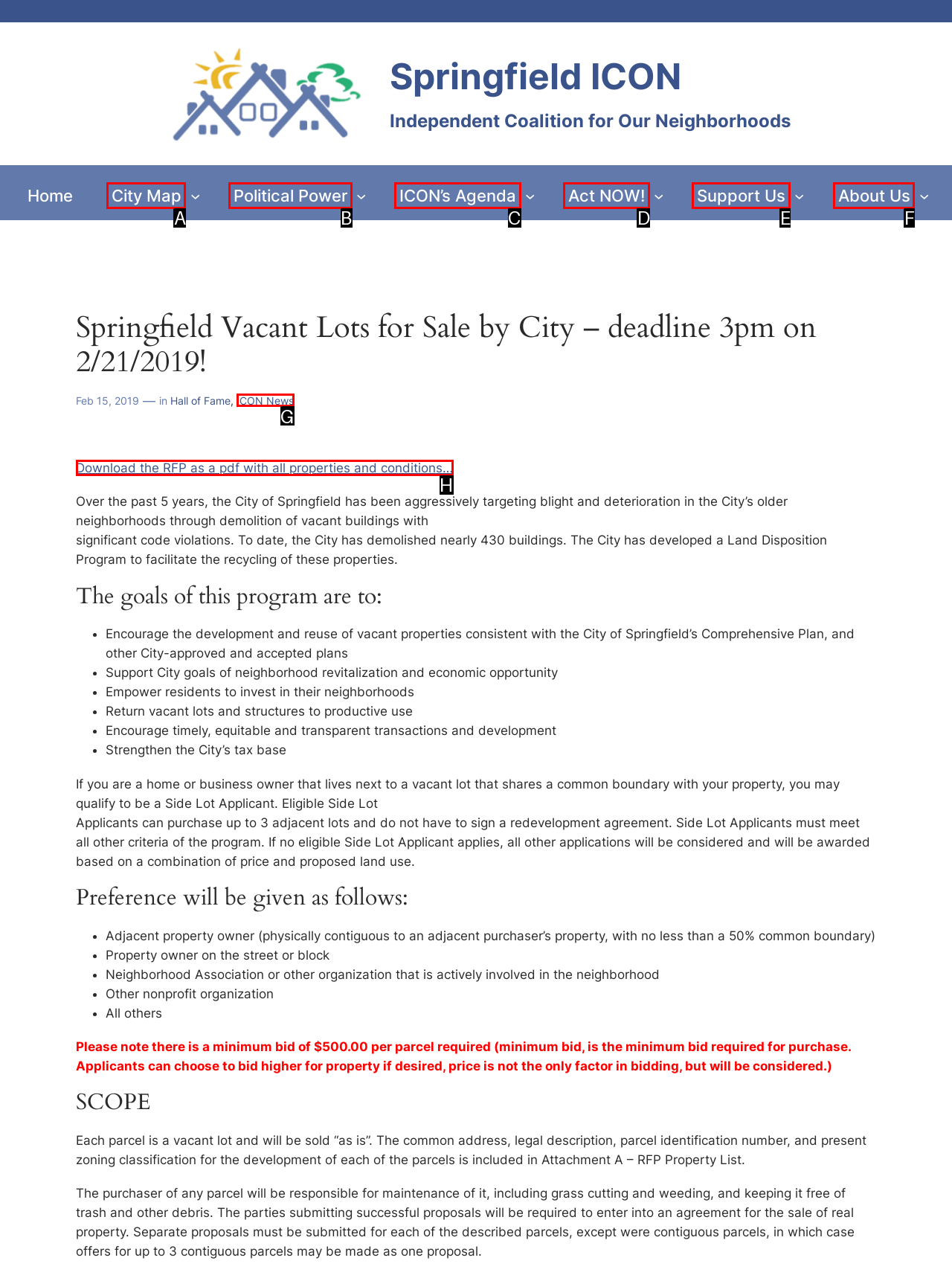Determine the letter of the UI element that will complete the task: Click on the 'HOME' link
Reply with the corresponding letter.

None